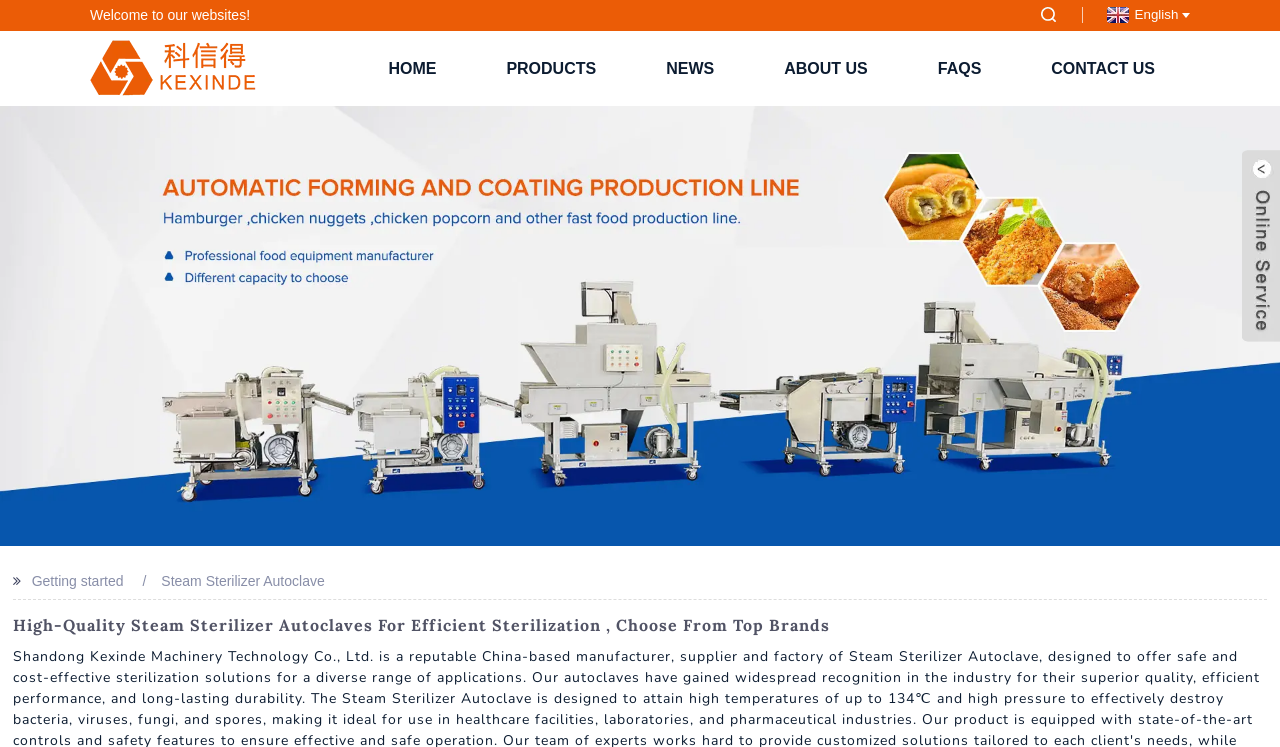What is the purpose of the 'Getting started' text?
Please answer the question as detailed as possible.

The purpose of the 'Getting started' text is to guide users on how to use the website or its products because it is placed below the main product heading and above the product description, suggesting that it is a call-to-action to help users get started with the product.